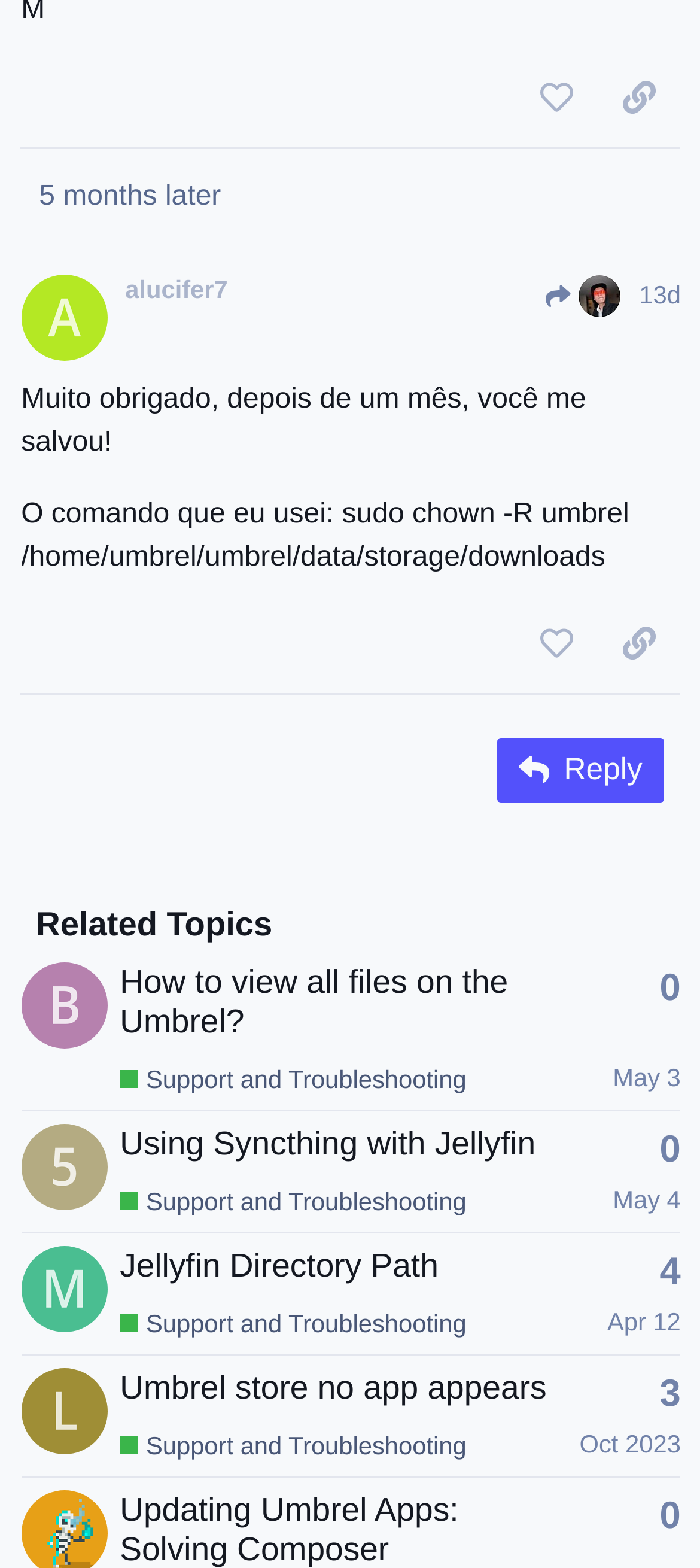Provide the bounding box coordinates of the area you need to click to execute the following instruction: "load parent post".

[0.78, 0.175, 0.895, 0.202]